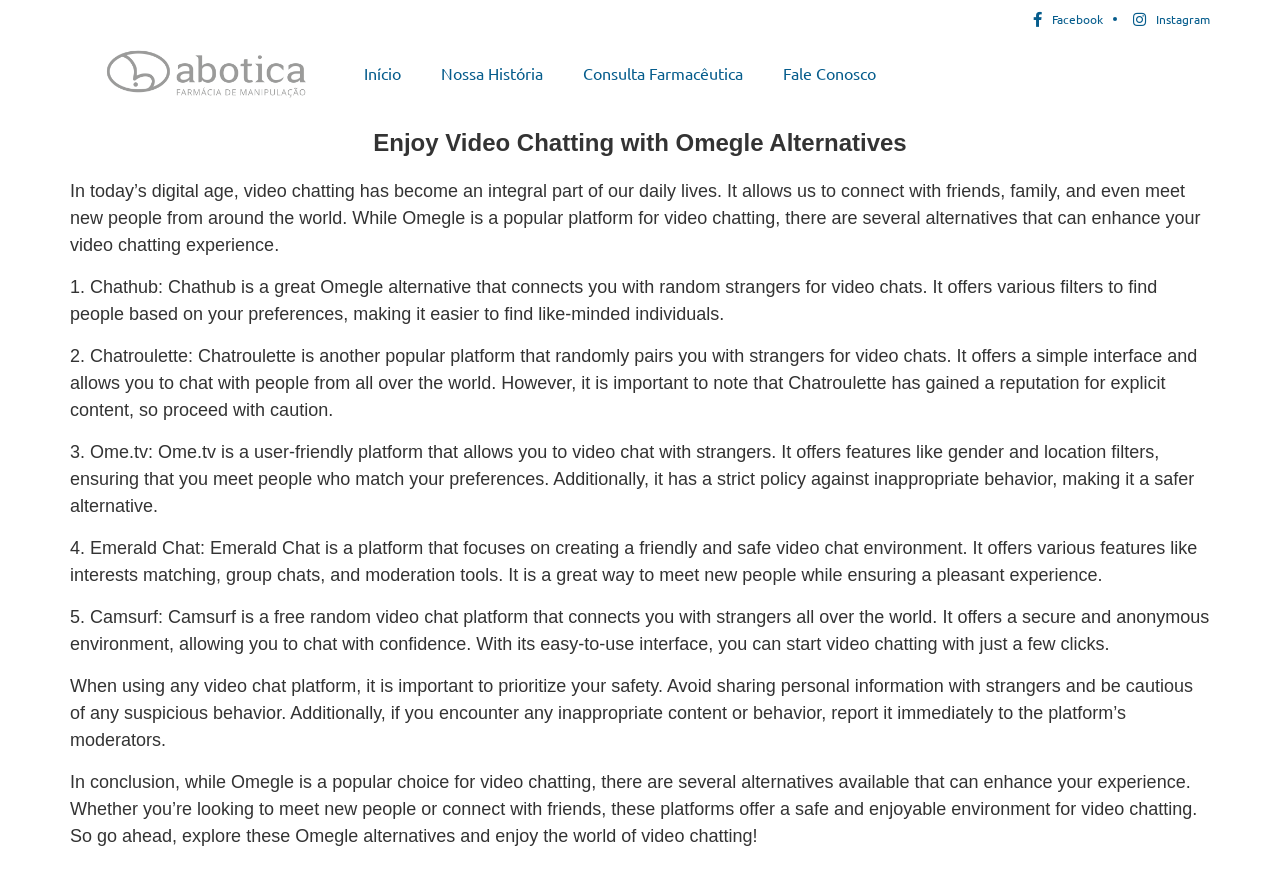Answer the question below using just one word or a short phrase: 
What should you avoid doing when using video chat platforms?

Sharing personal information